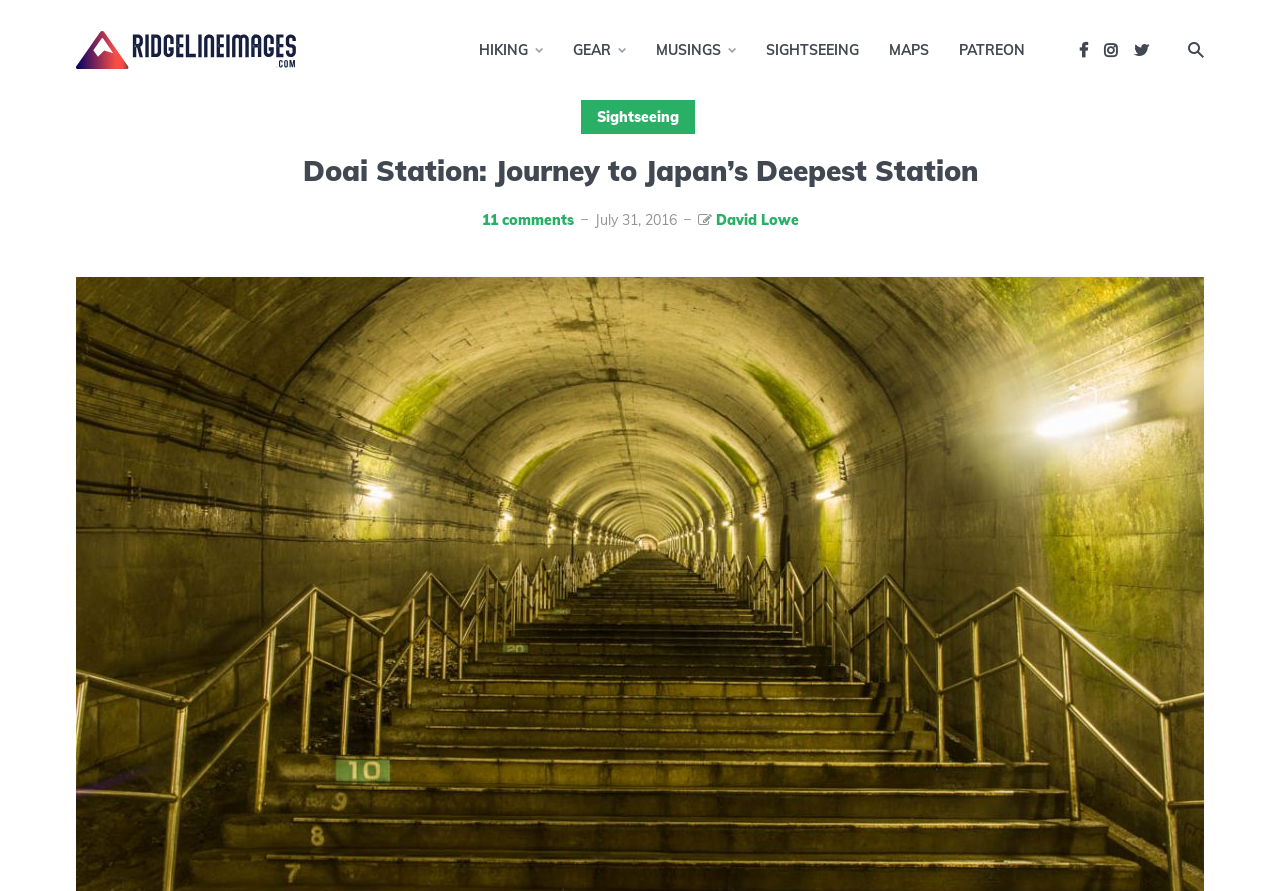Locate the bounding box coordinates of the clickable part needed for the task: "View David Lowe's profile".

[0.559, 0.237, 0.624, 0.257]